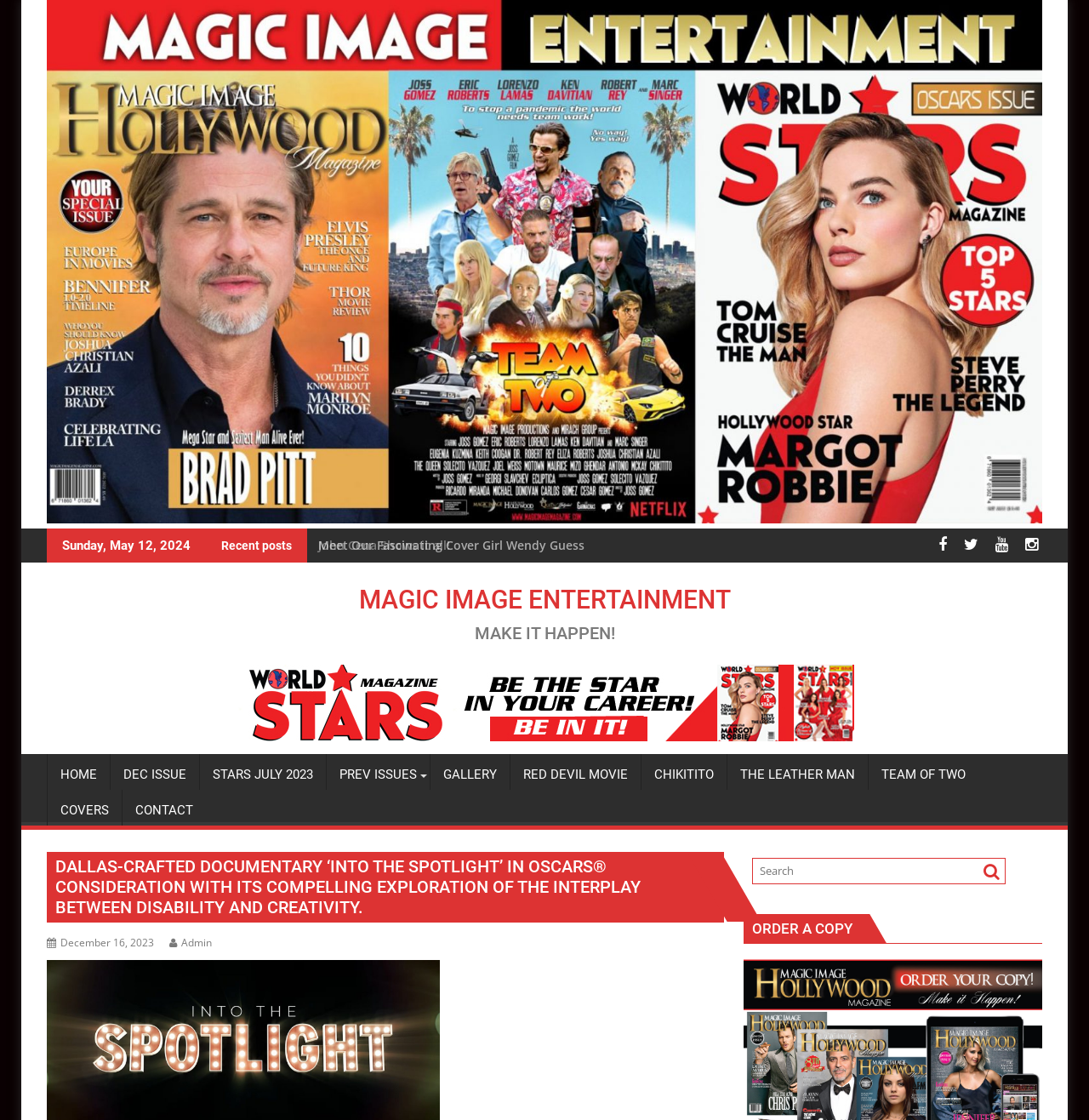Identify the bounding box coordinates of the part that should be clicked to carry out this instruction: "Click the 'Equestrian Dating reviews' link".

None